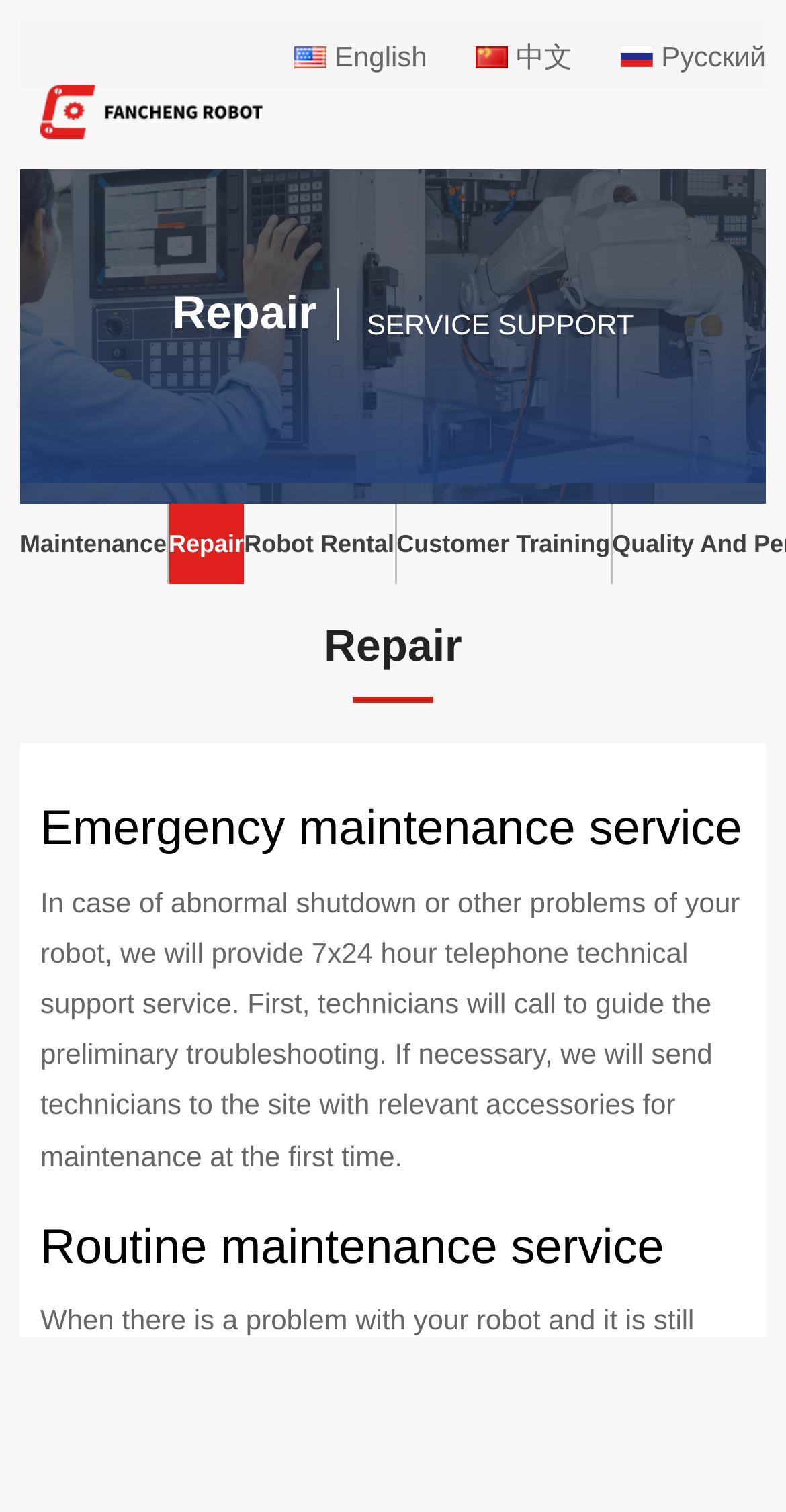Please locate the bounding box coordinates of the element's region that needs to be clicked to follow the instruction: "Switch to English". The bounding box coordinates should be provided as four float numbers between 0 and 1, i.e., [left, top, right, bottom].

[0.374, 0.025, 0.543, 0.047]